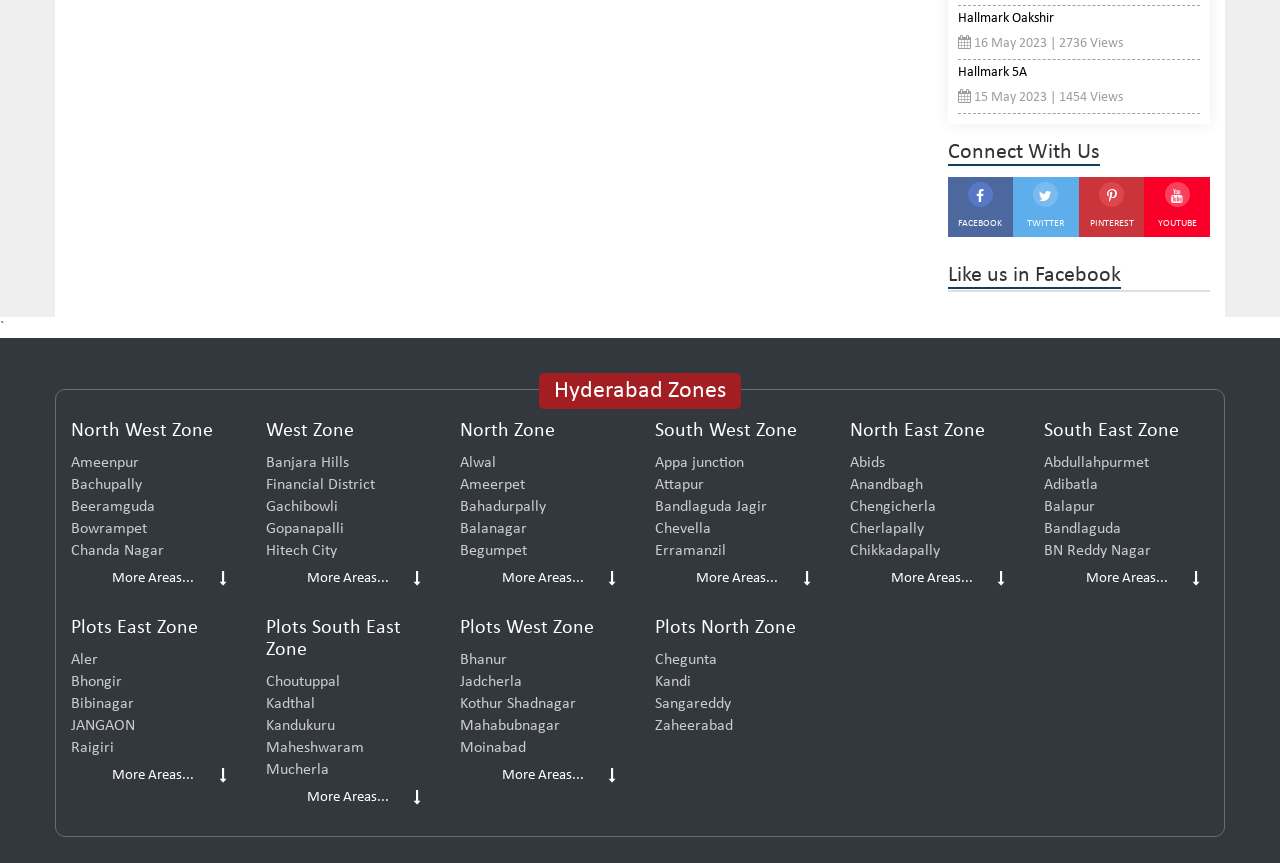Identify and provide the bounding box coordinates of the UI element described: "Chikkadapally". The coordinates should be formatted as [left, top, right, bottom], with each number being a float between 0 and 1.

[0.664, 0.626, 0.792, 0.652]